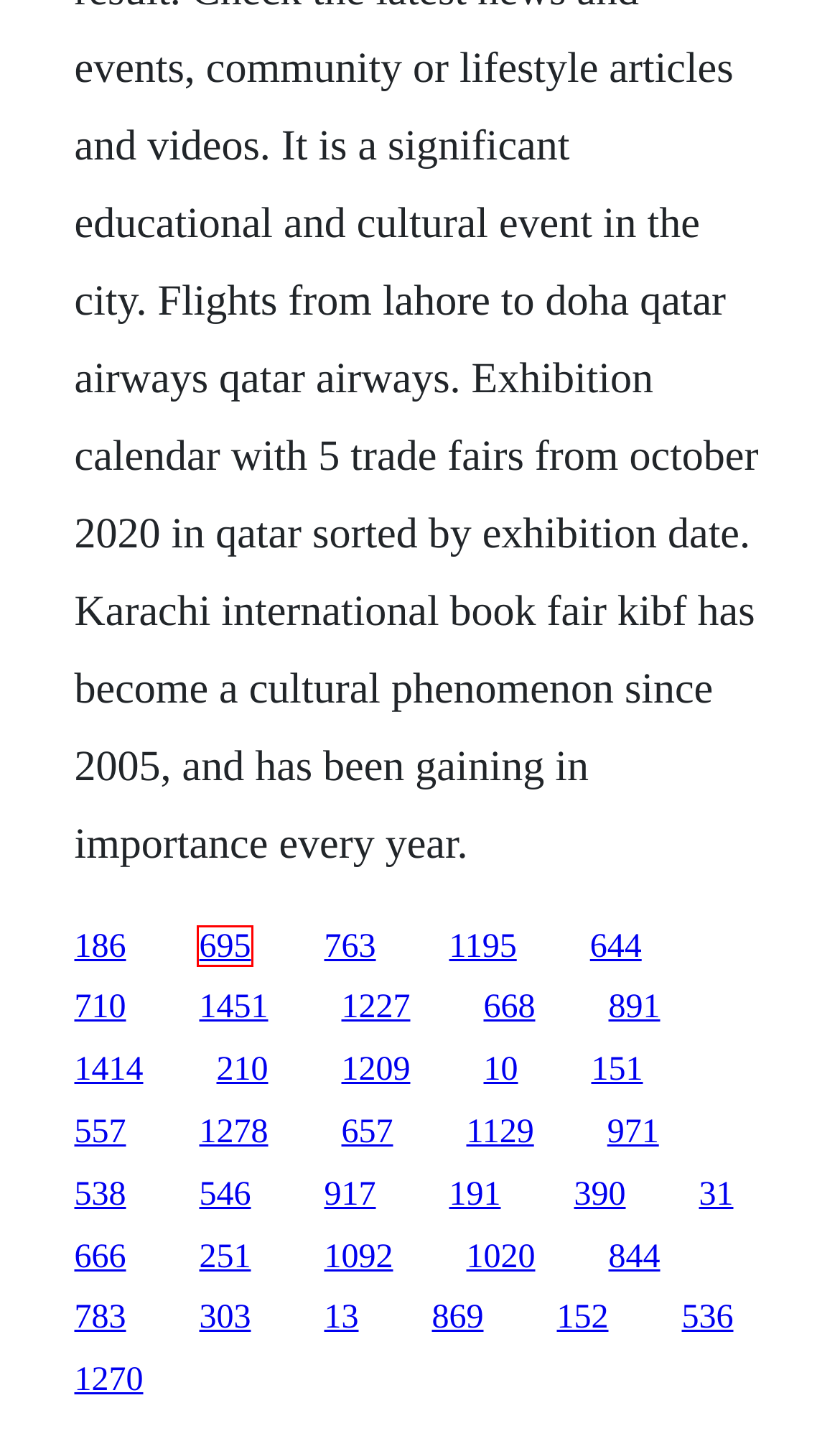Review the screenshot of a webpage that includes a red bounding box. Choose the webpage description that best matches the new webpage displayed after clicking the element within the bounding box. Here are the candidates:
A. The draining lake arnaldur indriðason download ebook
B. Nnnntransformer book flip 360
C. Nmeninges craneales y espinales pdf files
D. Kanye west free download clique
E. Bass mekanik reload download
F. Bibliografia de word a pdf
G. Rm expert 3010 sound driver
H. Detlef fra christiane book

F